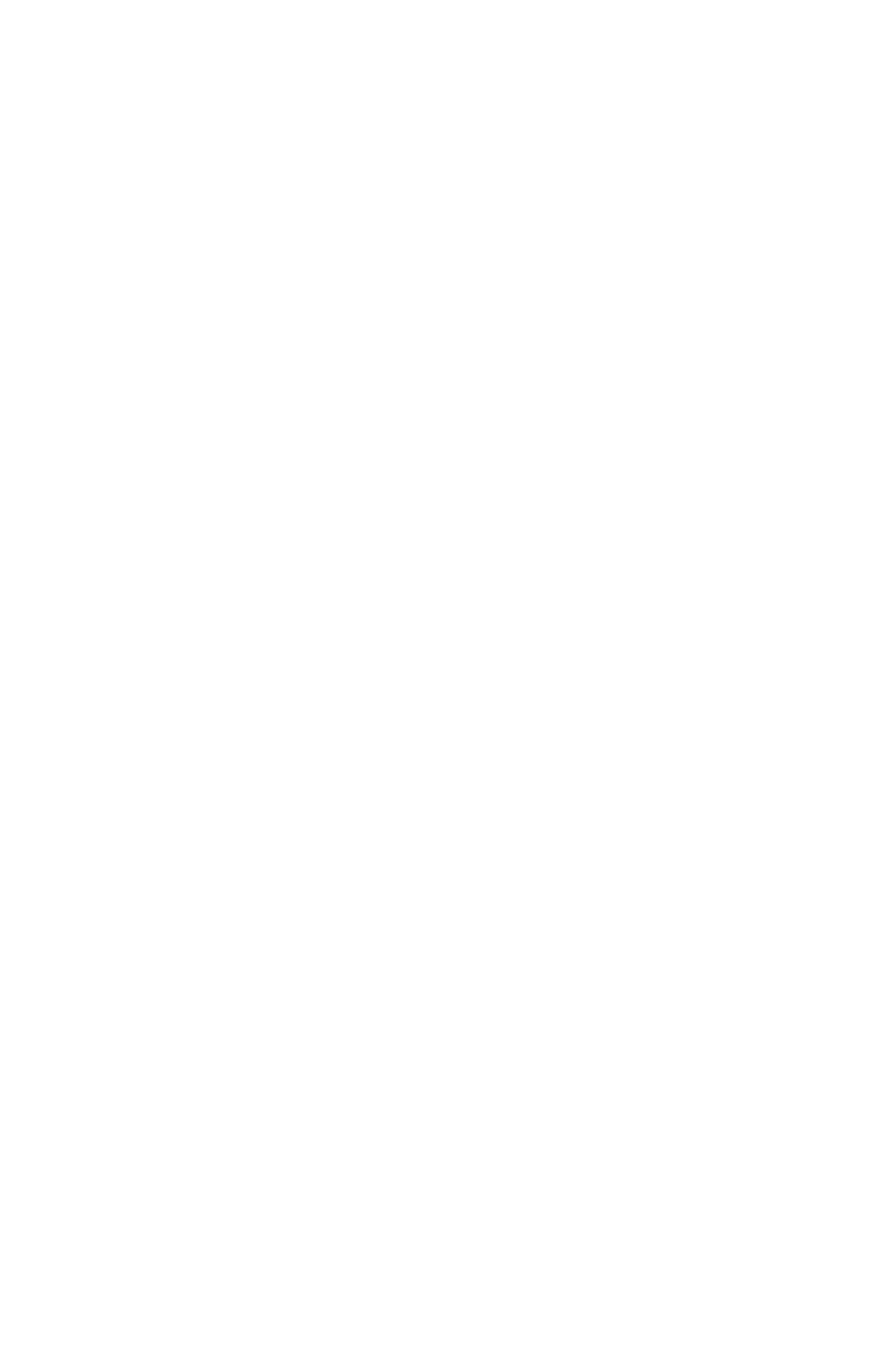Can you determine the bounding box coordinates of the area that needs to be clicked to fulfill the following instruction: "Filter news content"?

[0.066, 0.324, 0.32, 0.371]